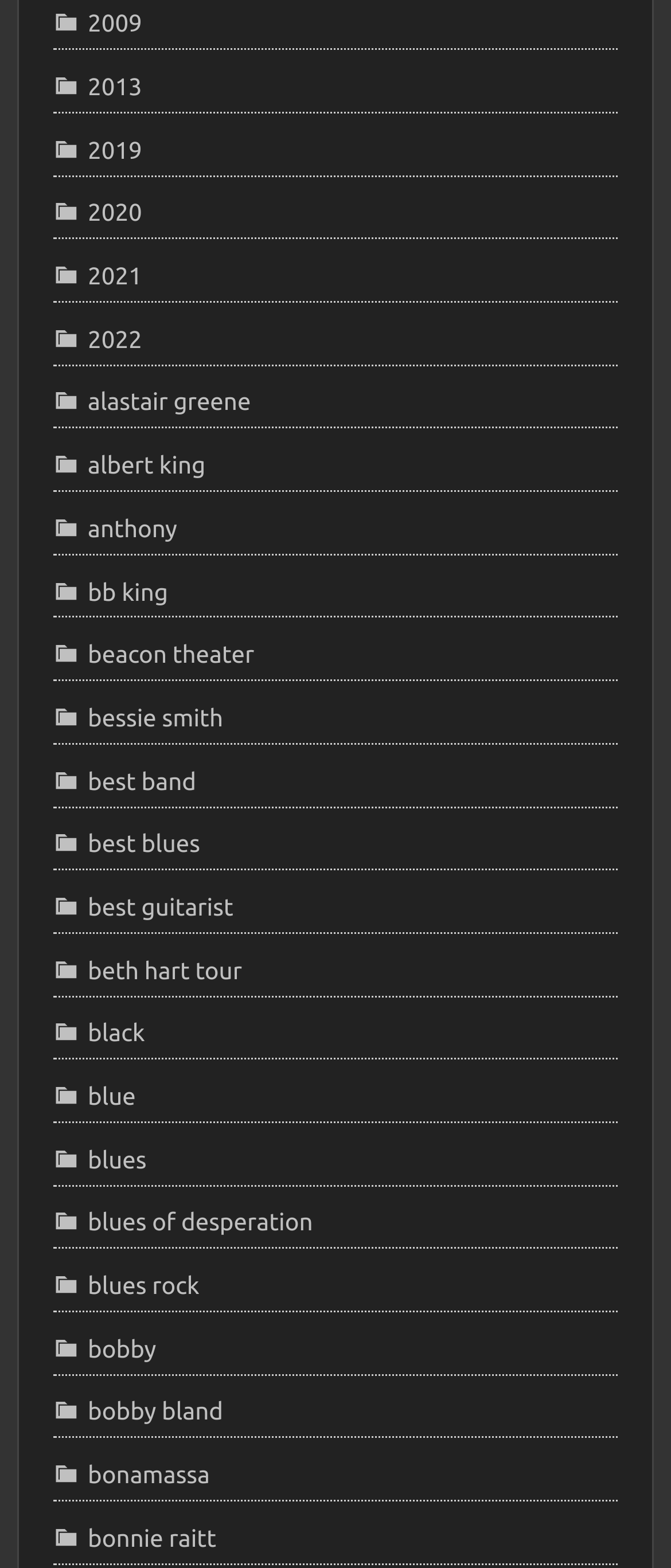Answer this question in one word or a short phrase: How many links are related to blues music?

At least 5